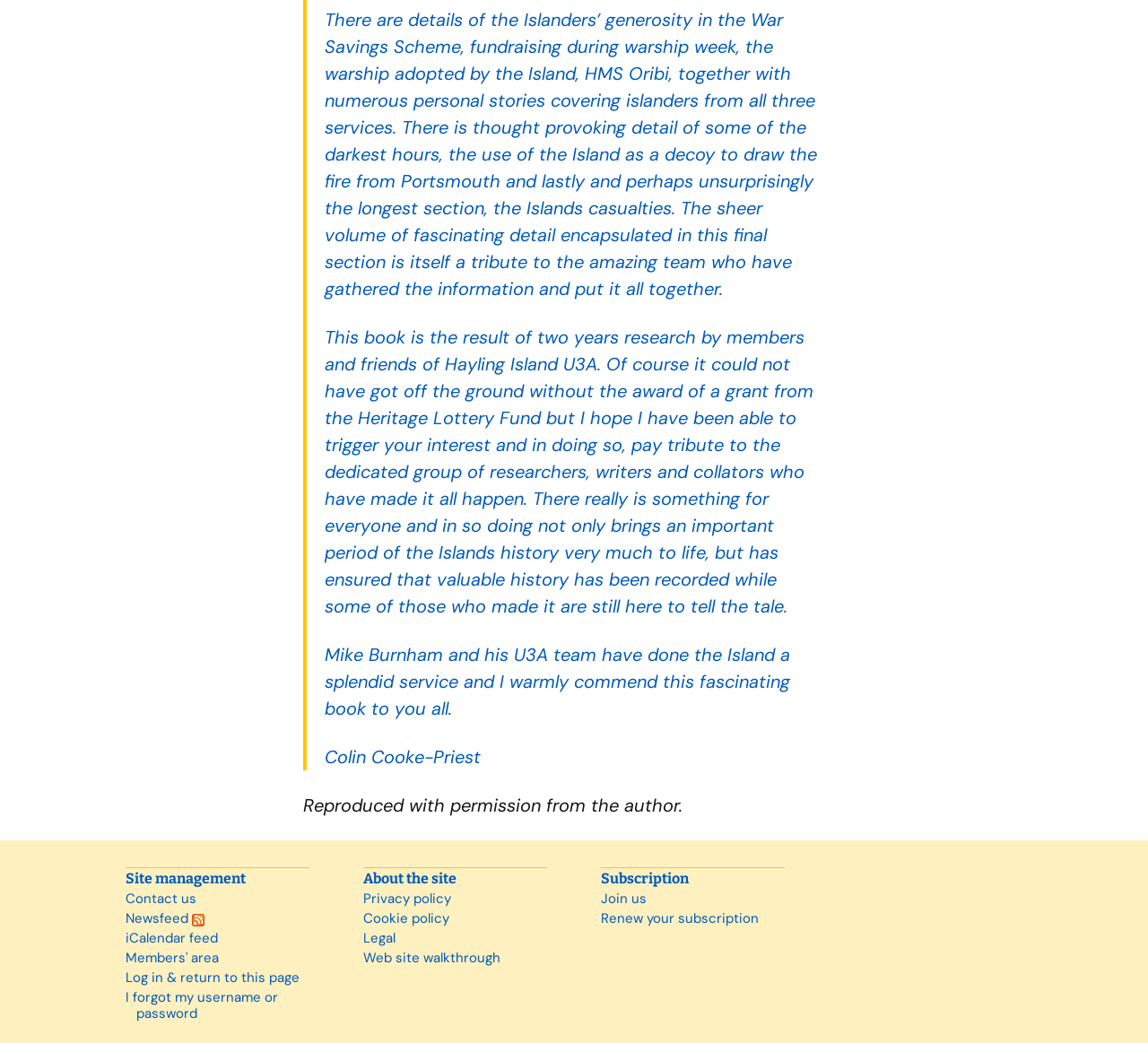Identify the bounding box coordinates of the element to click to follow this instruction: 'Log in to the site'. Ensure the coordinates are four float values between 0 and 1, provided as [left, top, right, bottom].

[0.109, 0.929, 0.261, 0.946]